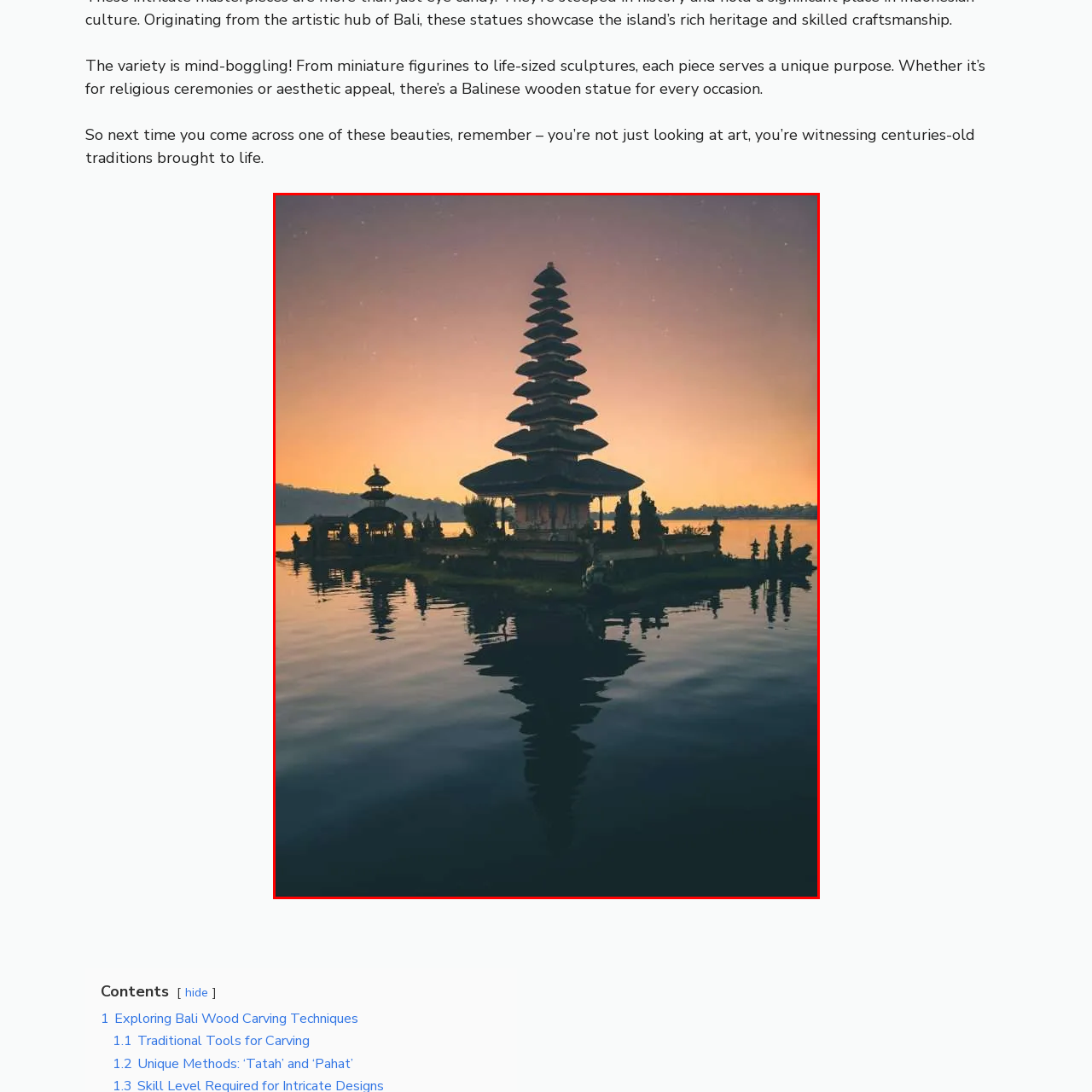What time of day is depicted in the image?
Look closely at the image within the red bounding box and respond to the question with one word or a brief phrase.

Twilight